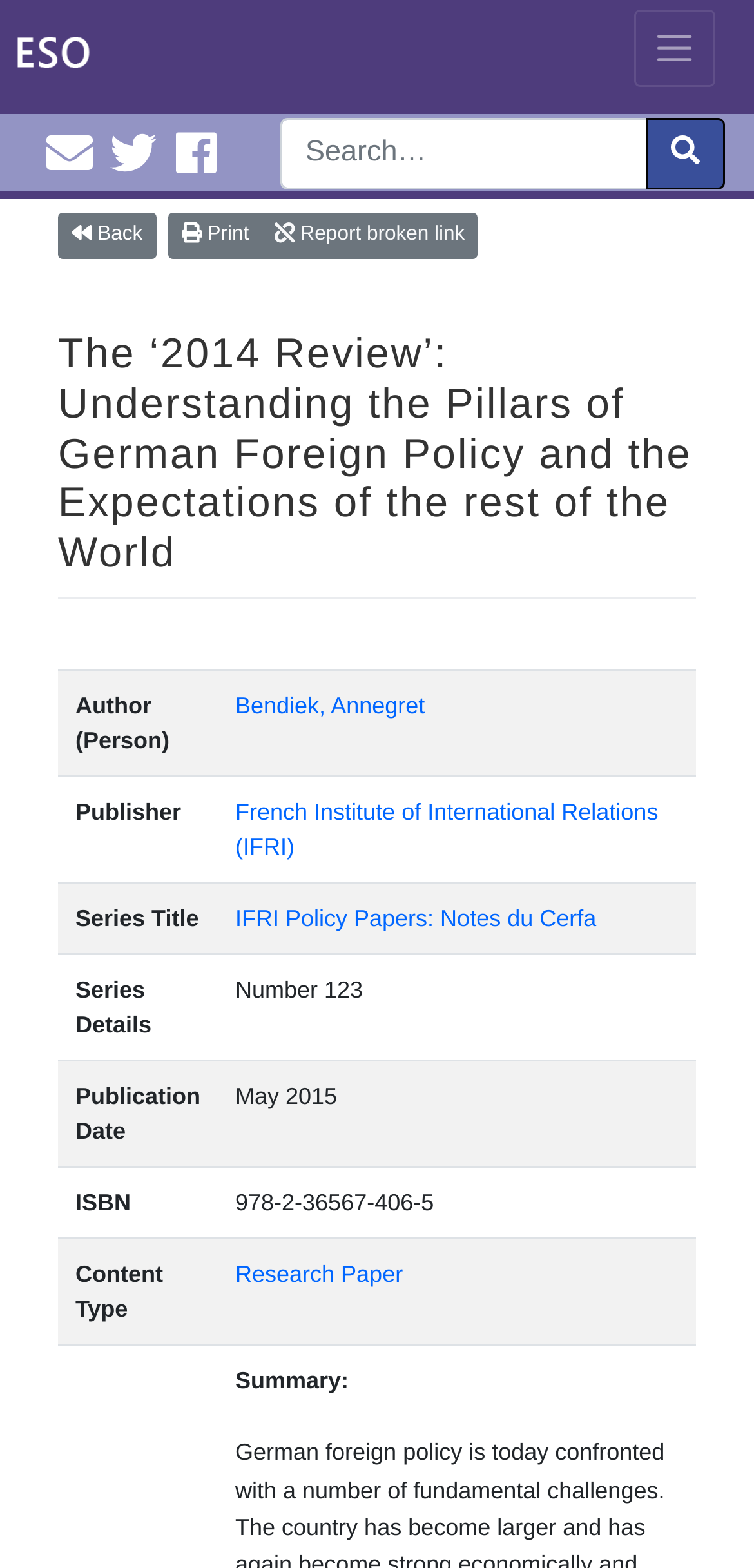Find the bounding box coordinates of the clickable region needed to perform the following instruction: "Click on the 'knights' link". The coordinates should be provided as four float numbers between 0 and 1, i.e., [left, top, right, bottom].

None